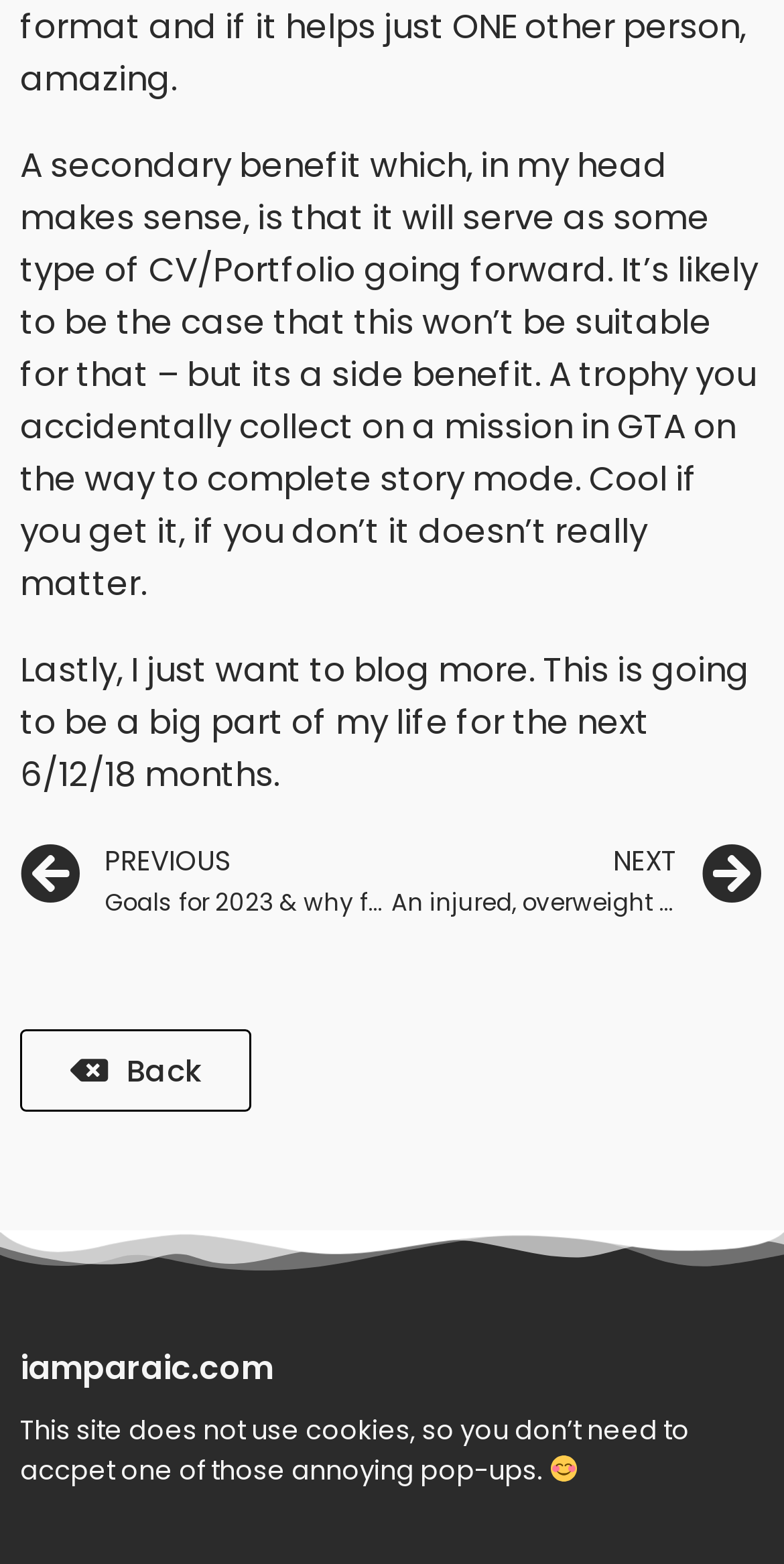Please respond in a single word or phrase: 
How many links are there at the bottom of the page?

3